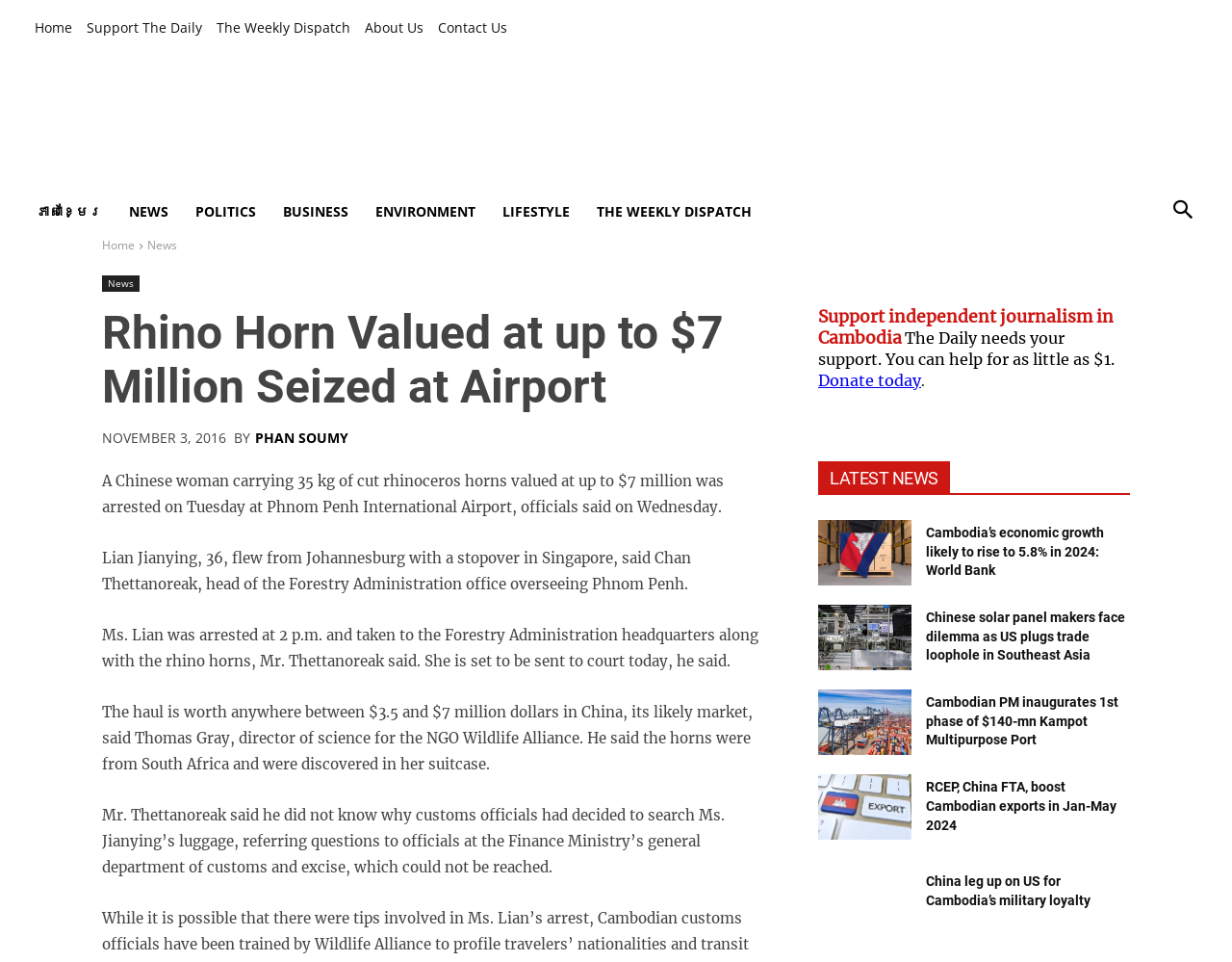Please specify the bounding box coordinates of the clickable region necessary for completing the following instruction: "Click on Home". The coordinates must consist of four float numbers between 0 and 1, i.e., [left, top, right, bottom].

[0.028, 0.014, 0.059, 0.044]